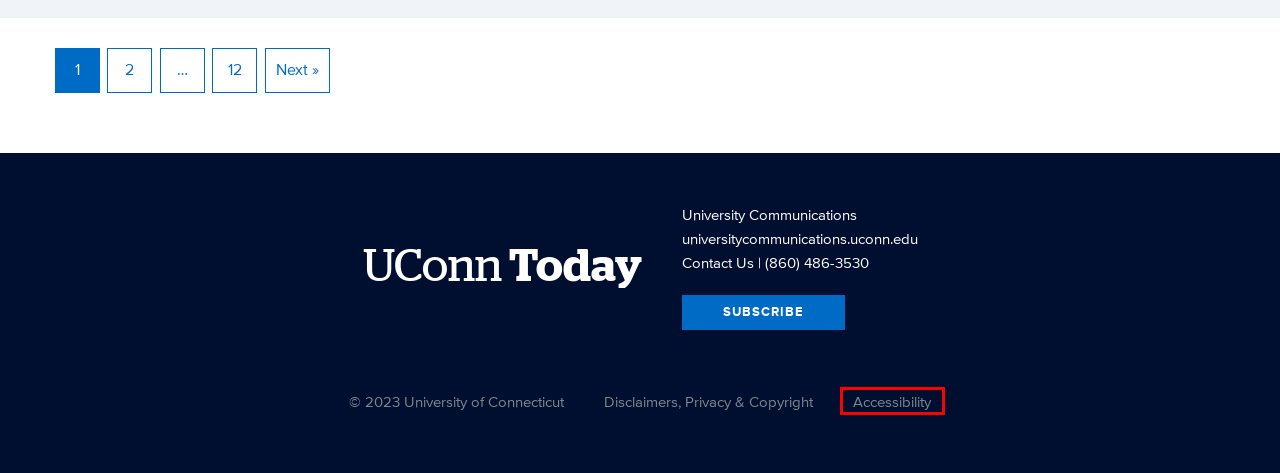Examine the screenshot of a webpage with a red bounding box around a specific UI element. Identify which webpage description best matches the new webpage that appears after clicking the element in the red bounding box. Here are the candidates:
A. University of Connecticut | University Communications
B. Richard Veilleux, Author at UConn Today Page 2 of 12
C. Home | Accessibility
D. MSE Alumnus Dr. Dharma Maddala Receives ASM Emerging Professional Achievement Award  - UConn Today
E. Richard Veilleux, Author at UConn Today Page 12 of 12
F. UConn Engineers Without Borders Assessment Video for 2015  - UConn Today
G. AZ Index Entries | University of Connecticut
H. Subscribe  - UConn Today

C